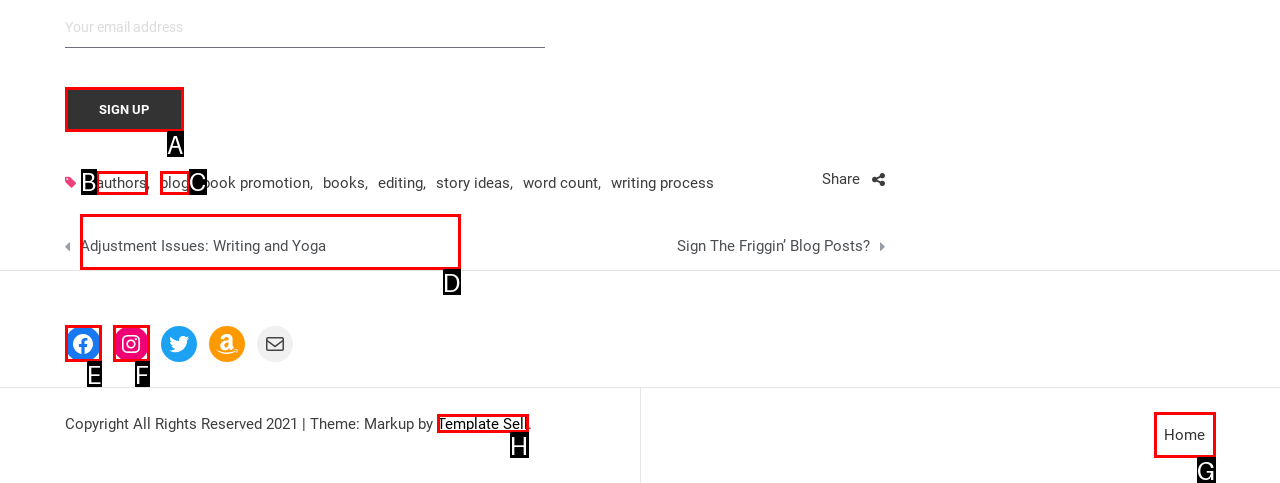From the options presented, which lettered element matches this description: Home
Reply solely with the letter of the matching option.

G